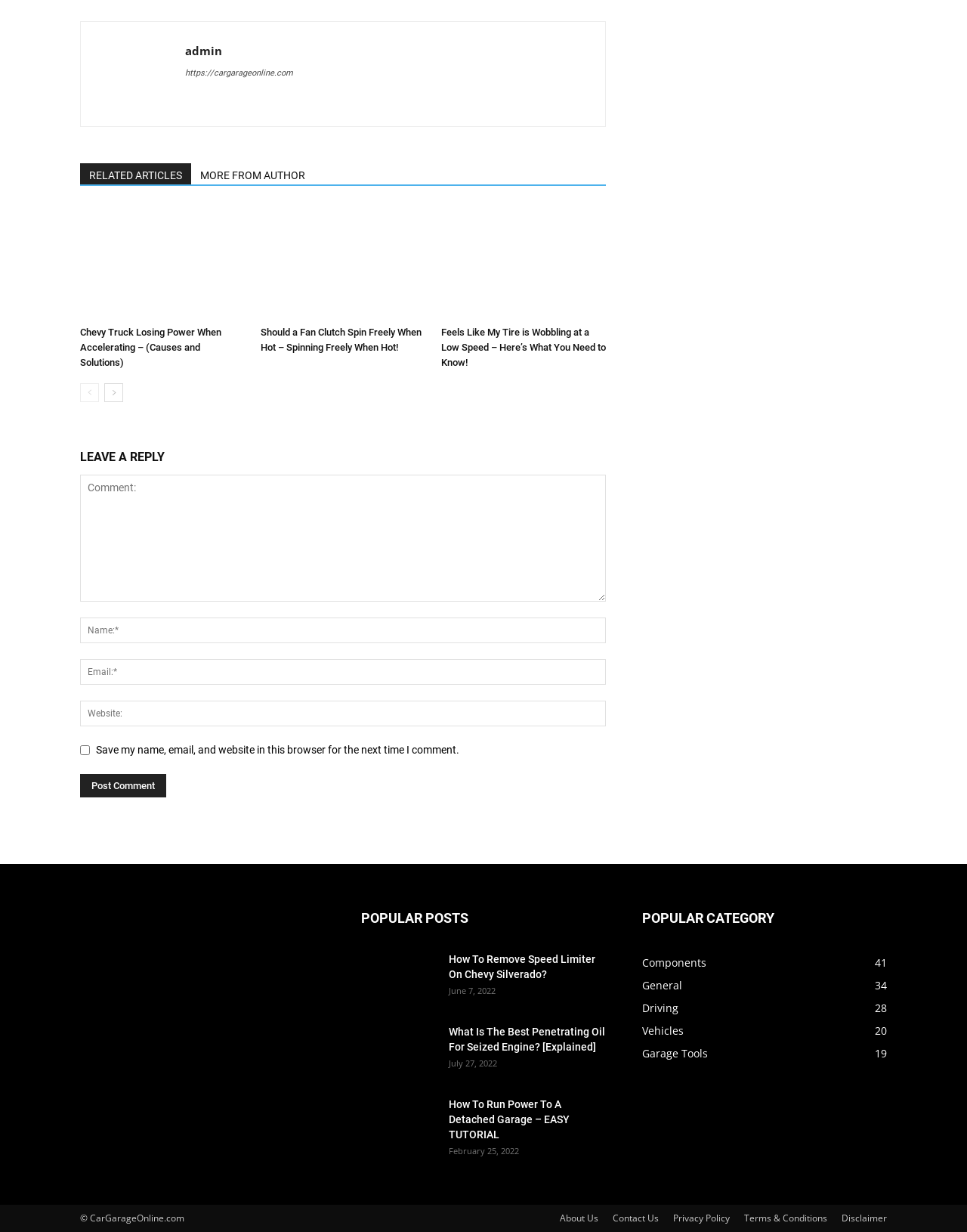Locate the bounding box coordinates of the element you need to click to accomplish the task described by this instruction: "View the article 'Chevy Truck Losing Power When Accelerating – (Causes and Solutions)'".

[0.083, 0.265, 0.229, 0.298]